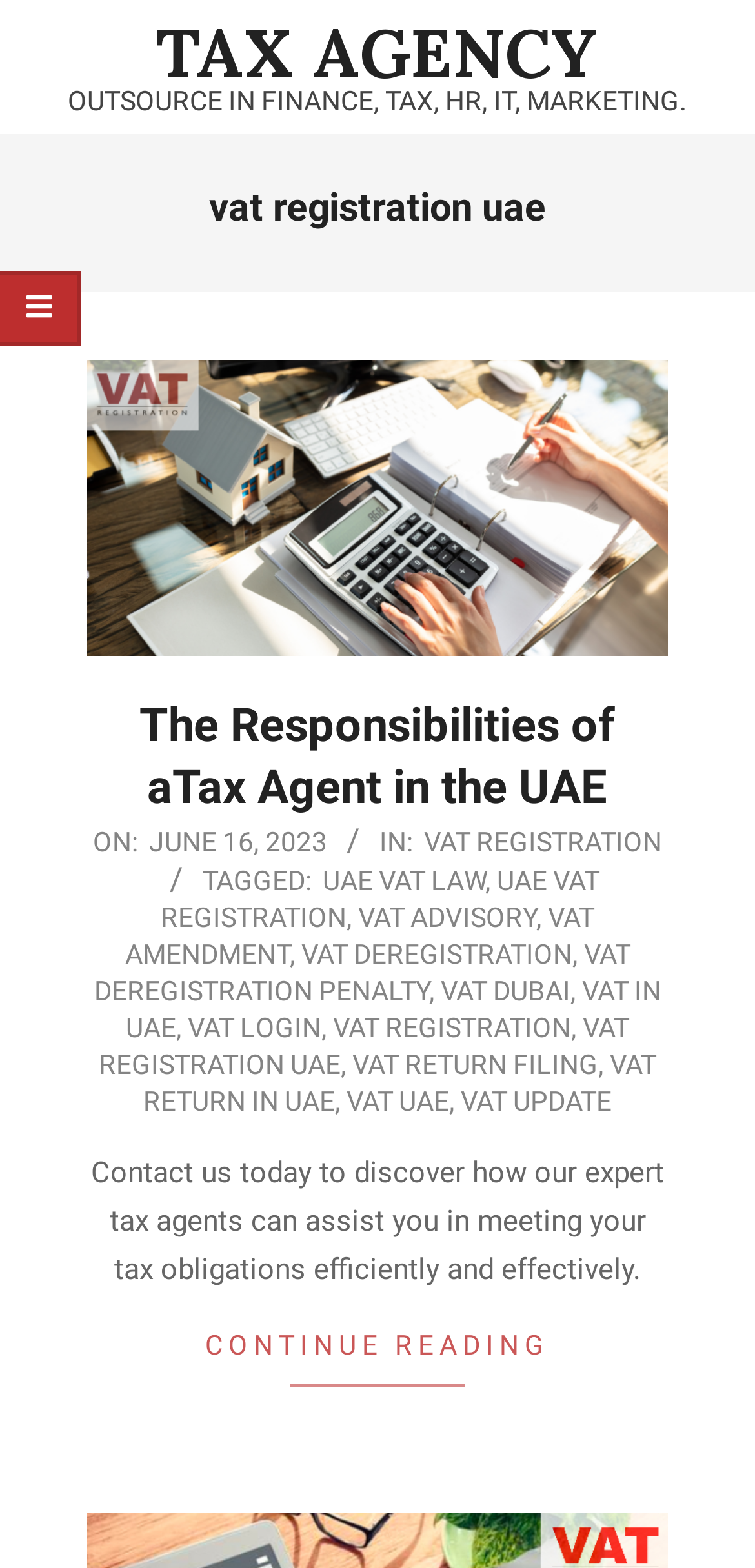How many links are related to VAT registration?
Carefully analyze the image and provide a thorough answer to the question.

Upon examining the webpage, I found multiple links related to VAT registration, including 'VAT REGISTRATION', 'UAE VAT REGISTRATION', 'VAT REGISTRATION UAE', and others.